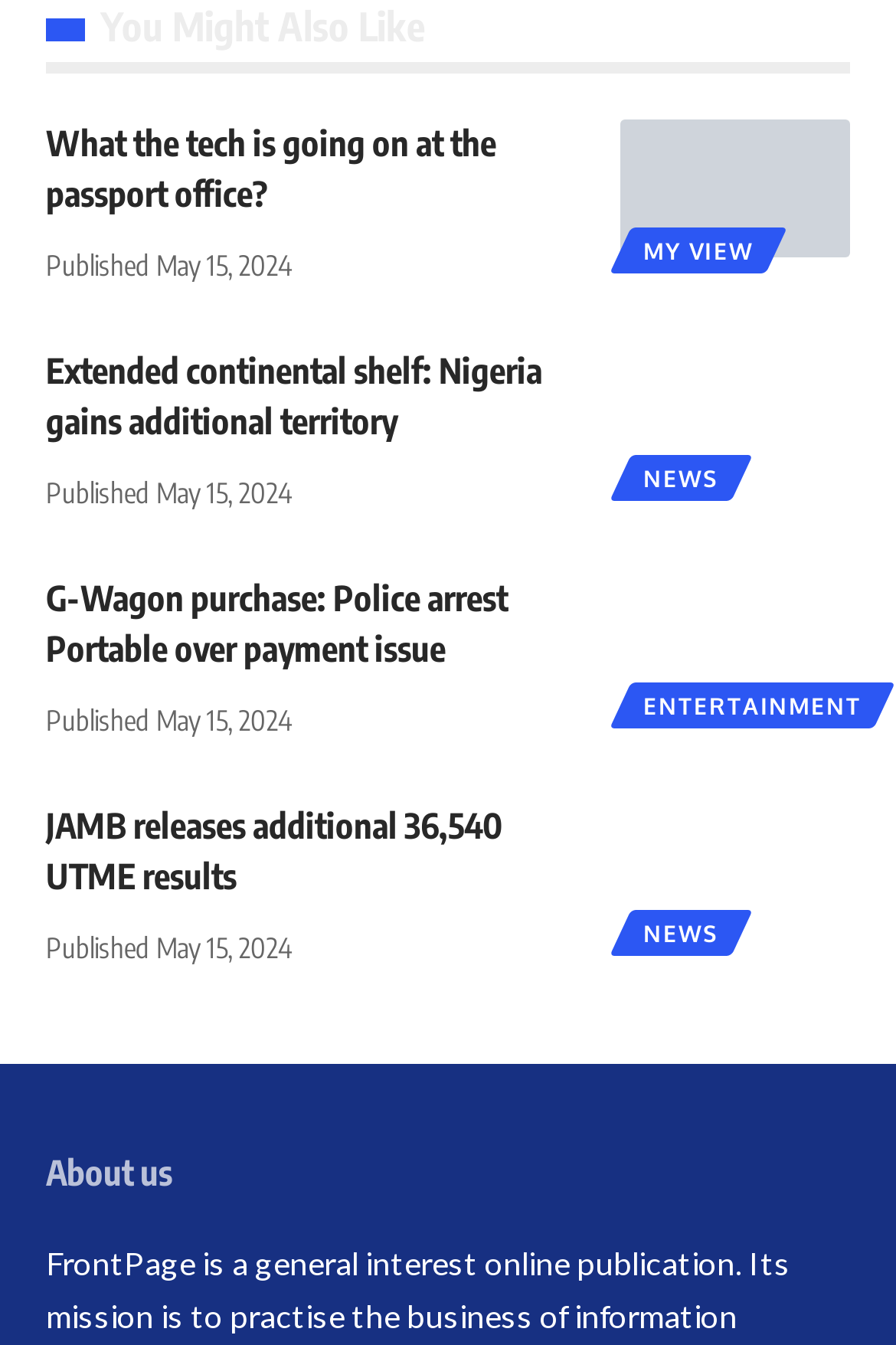Show the bounding box coordinates for the element that needs to be clicked to execute the following instruction: "Visit the 'Whistleblowing' page". Provide the coordinates in the form of four float numbers between 0 and 1, i.e., [left, top, right, bottom].

None